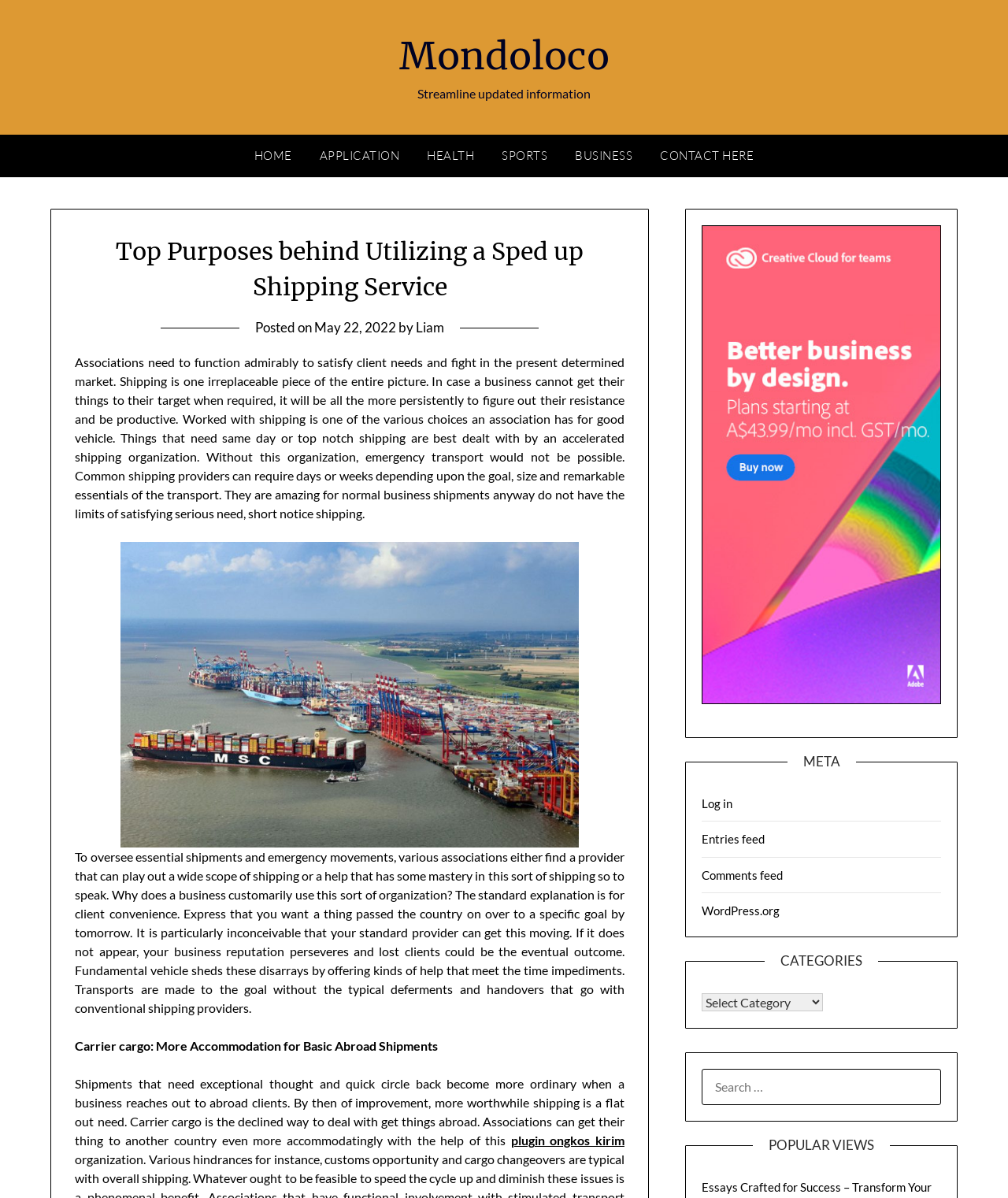Given the following UI element description: "Comments feed", find the bounding box coordinates in the webpage screenshot.

[0.696, 0.724, 0.777, 0.736]